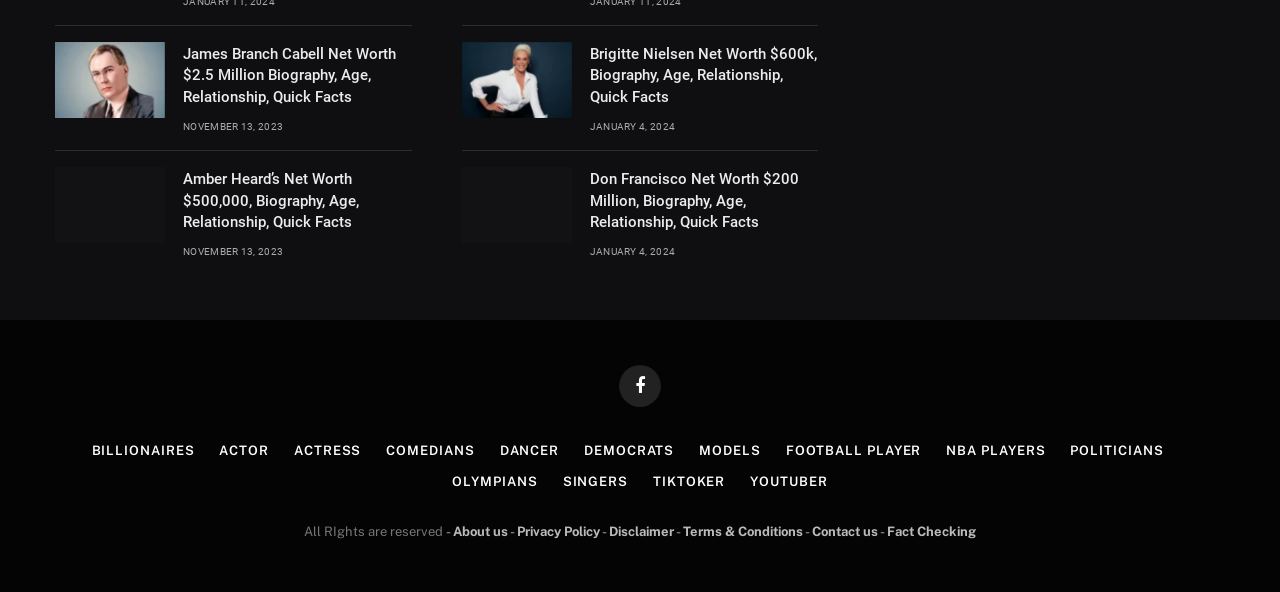Determine the bounding box coordinates for the region that must be clicked to execute the following instruction: "Explore billionaires' information".

[0.072, 0.749, 0.152, 0.774]